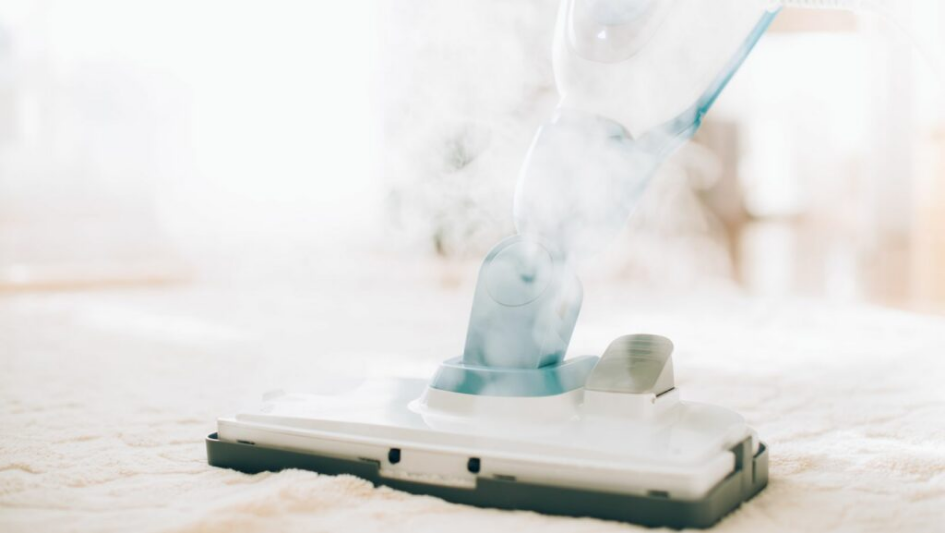Convey a rich and detailed description of the image.

The image captures a steam mop in action, emitting a cloud of steam that envelops its cleaning head. It is resting on a textured surface, likely a carpet or rug, showcasing its effectiveness for deep cleaning. The mop's sleek design features a turquoise and white color scheme, with a clear emphasis on its modern, ergonomic shape. This home cleaning tool is highlighted against a softly blurred background, suggesting a well-lit interior space, creating an inviting atmosphere. The scene is an illustration of efficient cleaning methods, aligning with topics on home maintenance and deep cleaning tips, possibly from a guide focused on achieving a spotless home.